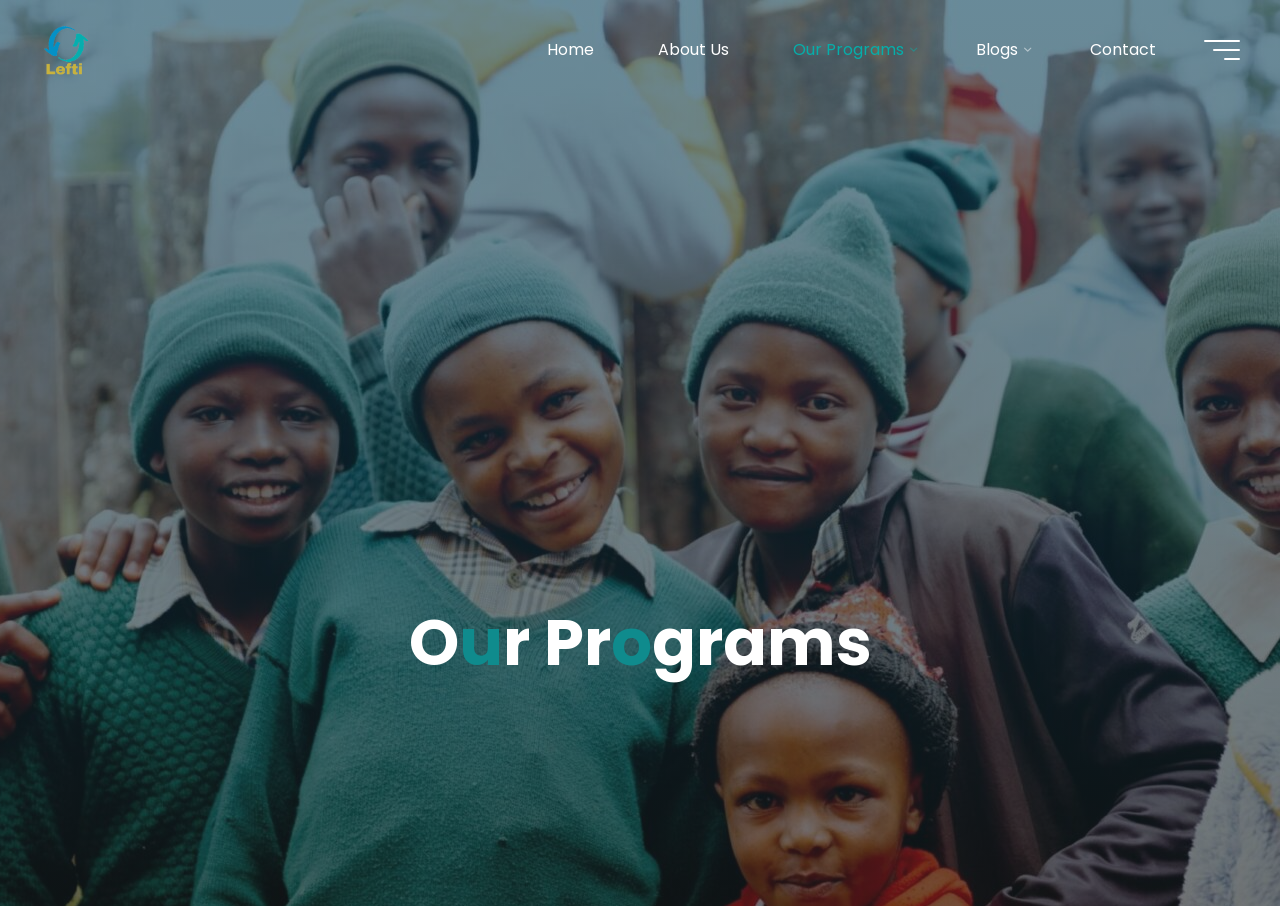Identify the bounding box for the given UI element using the description provided. Coordinates should be in the format (top-left x, top-left y, bottom-right x, bottom-right y) and must be between 0 and 1. Here is the description: About

None